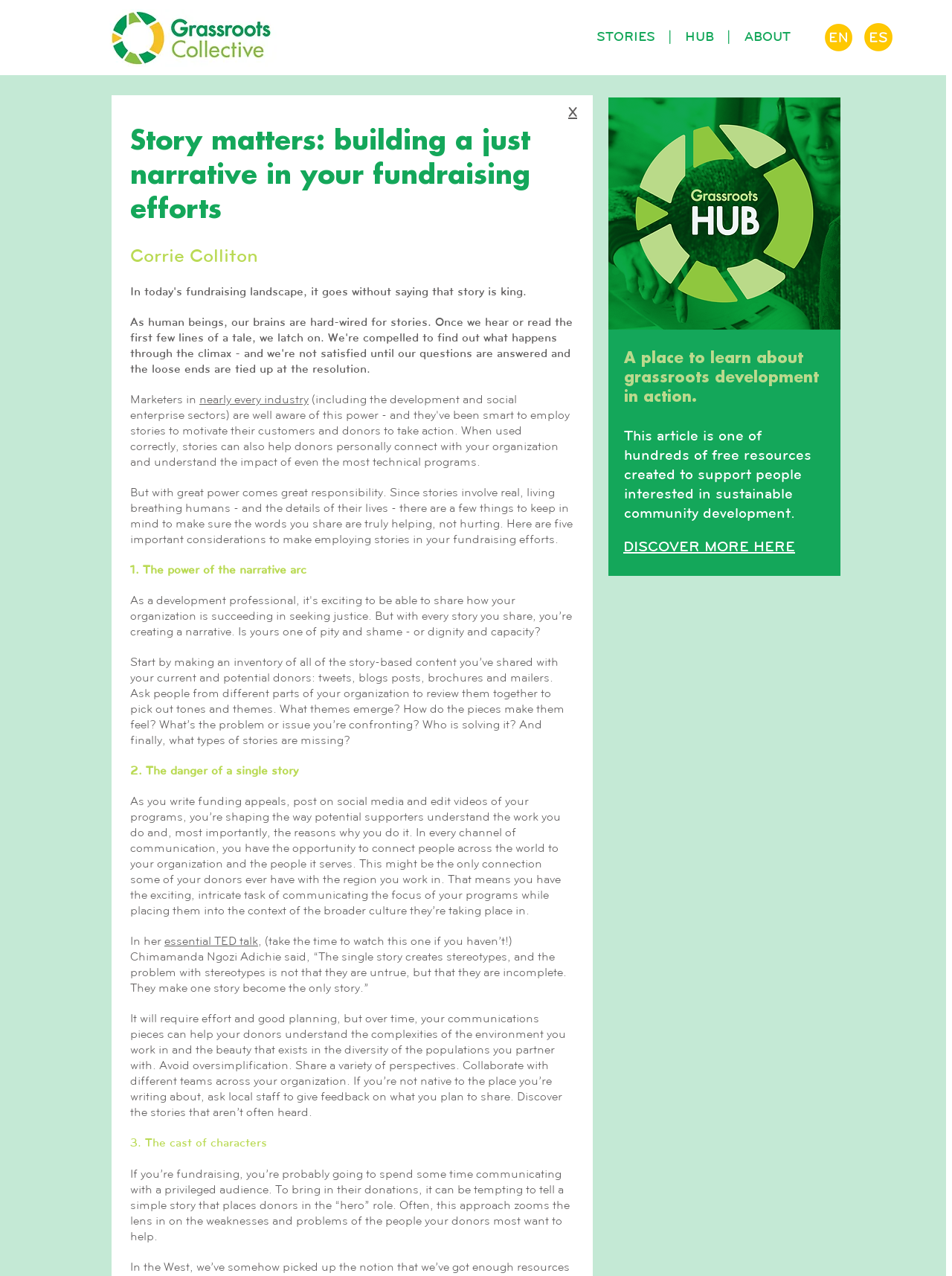Refer to the element description nearly every industry and identify the corresponding bounding box in the screenshot. Format the coordinates as (top-left x, top-left y, bottom-right x, bottom-right y) with values in the range of 0 to 1.

[0.209, 0.307, 0.324, 0.318]